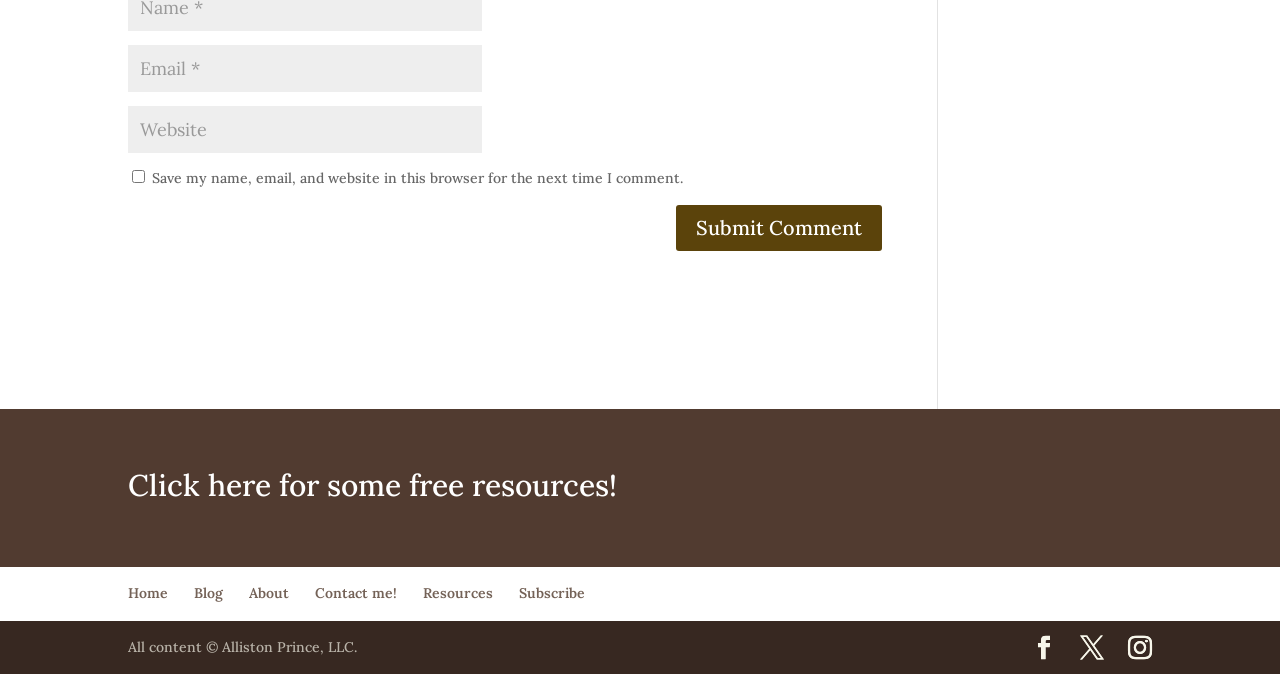Using the details in the image, give a detailed response to the question below:
What type of resources are being offered?

The heading 'Click here for some free resources!' suggests that the website is offering some kind of free resources to its visitors, although the exact nature of these resources is not specified.